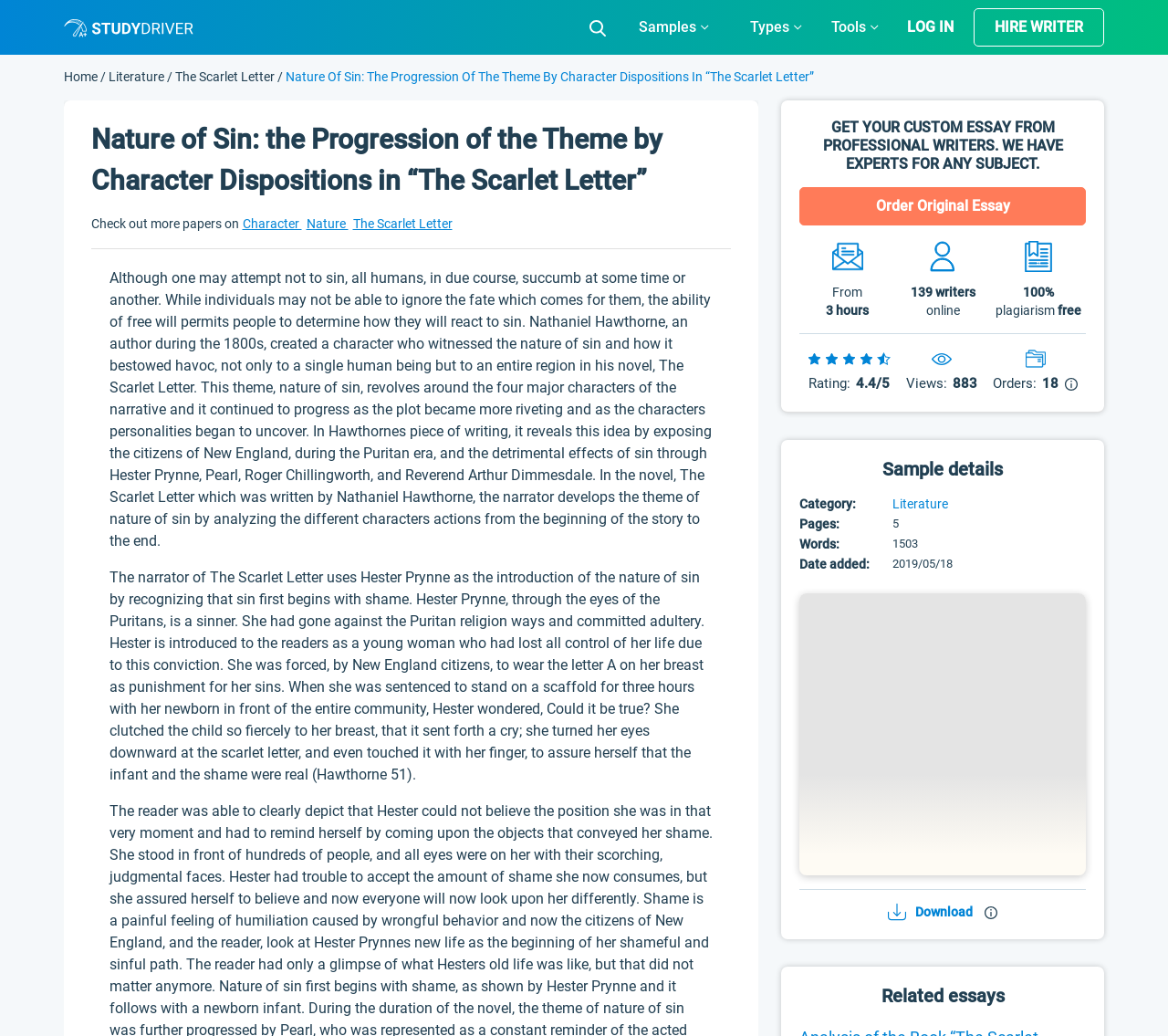How many pages is the essay 'Nature of Sin: The Progression of the Theme by Character Dispositions in “The Scarlet Letter”'?
Could you answer the question in a detailed manner, providing as much information as possible?

The answer can be found in the table where it says 'Pages: 5'.